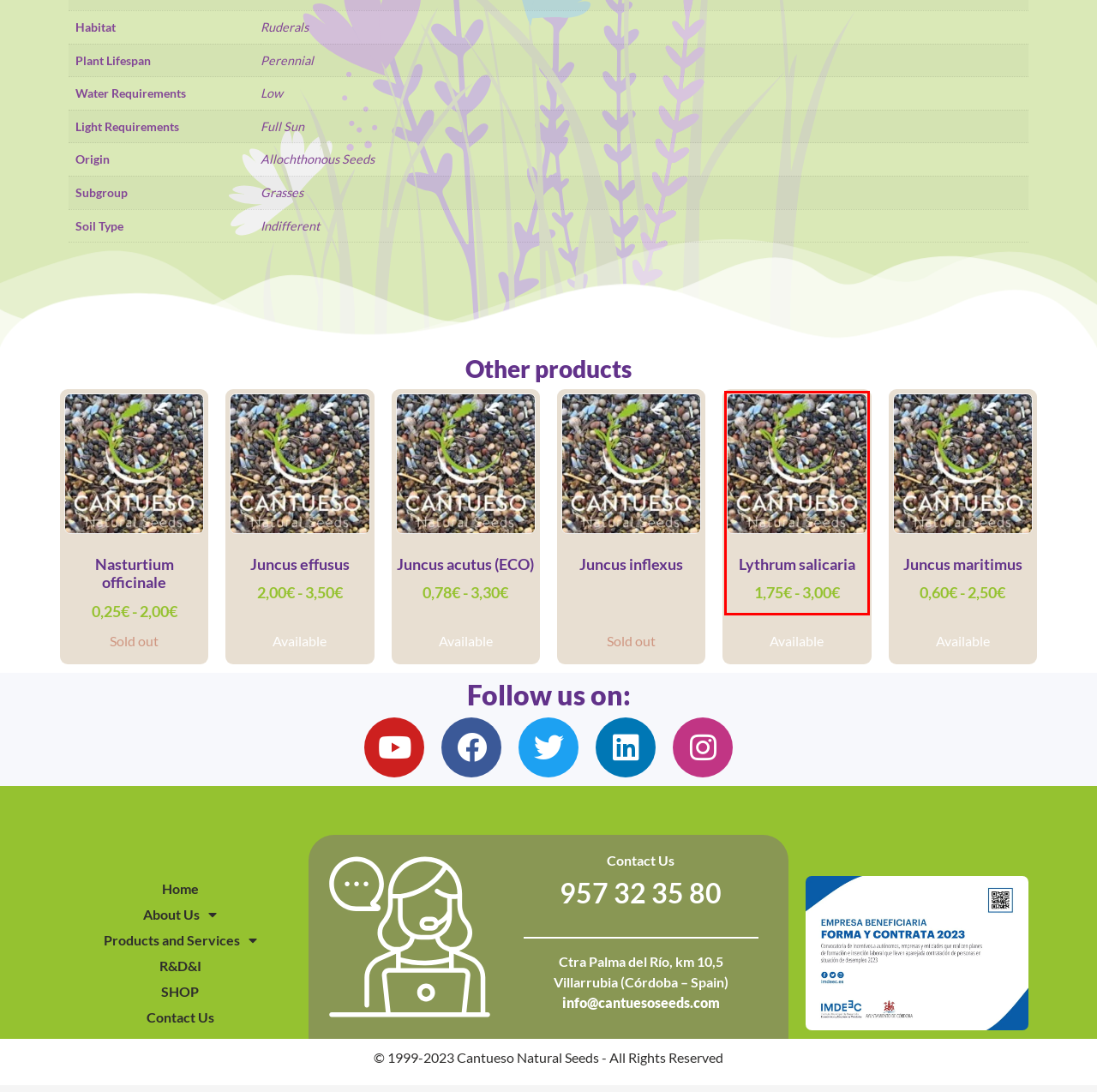Evaluate the webpage screenshot and identify the element within the red bounding box. Select the webpage description that best fits the new webpage after clicking the highlighted element. Here are the candidates:
A. Juncus inflexus - CANTUESO - Natural Seeds
B. Lythrum salicaria - CANTUESO - Natural Seeds
C. Bulk Seeds - CANTUESO - Natural Seeds
D. Nasturtium officinale - CANTUESO - Natural Seeds
E. Juncus effusus - CANTUESO - Natural Seeds
F. CANTUESO - Natural Seeds - Be Biodiversity
G. Juncus acutus (ECO) - CANTUESO - Natural Seeds
H. Privacy Policy - CANTUESO - Natural Seeds

B